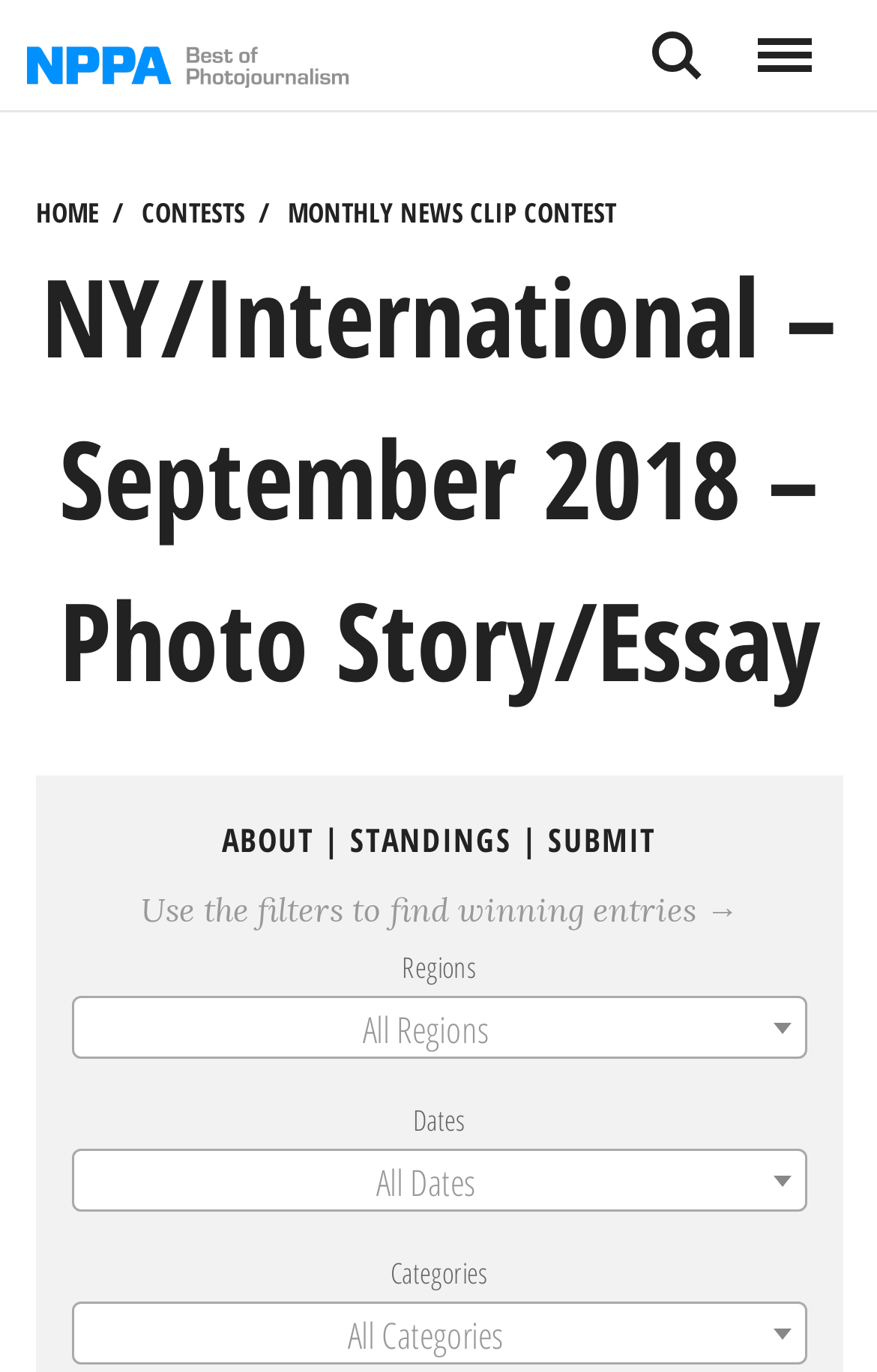How many comboboxes are on this webpage?
From the details in the image, provide a complete and detailed answer to the question.

There are three comboboxes on this webpage, each corresponding to a filter: 'Regions', 'Dates', and 'Categories'. Each combobox has a default option selected, and users can expand the combobox to select from other options.